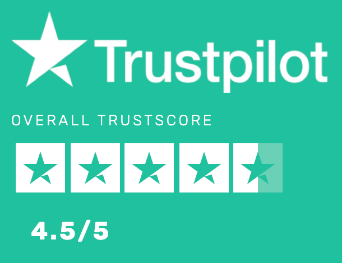How many stars are fully filled?
Using the screenshot, give a one-word or short phrase answer.

4